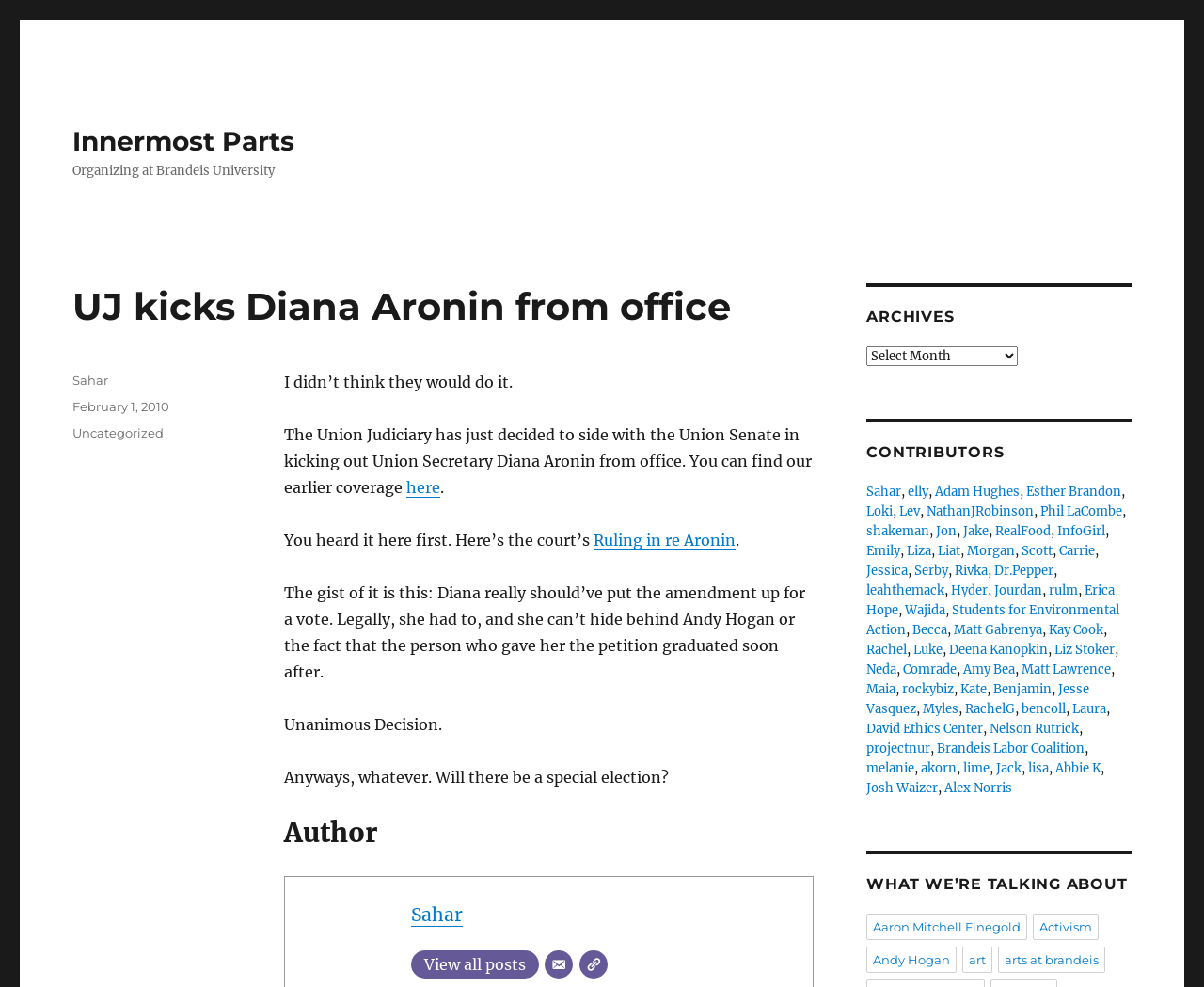Please answer the following question using a single word or phrase: 
What is the name of the university mentioned in the article?

Brandeis University